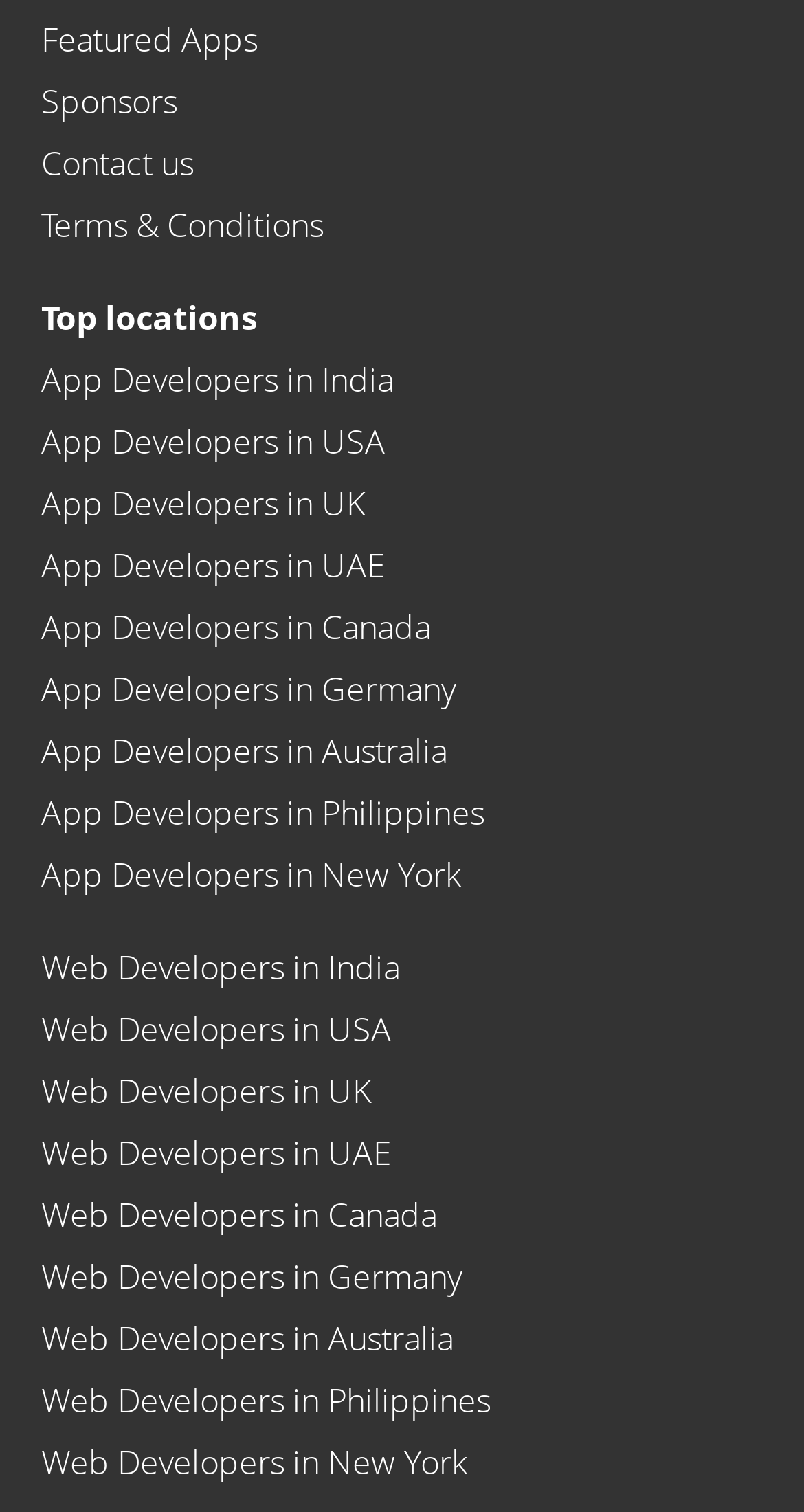What is the first link on the webpage?
Answer briefly with a single word or phrase based on the image.

Featured Apps